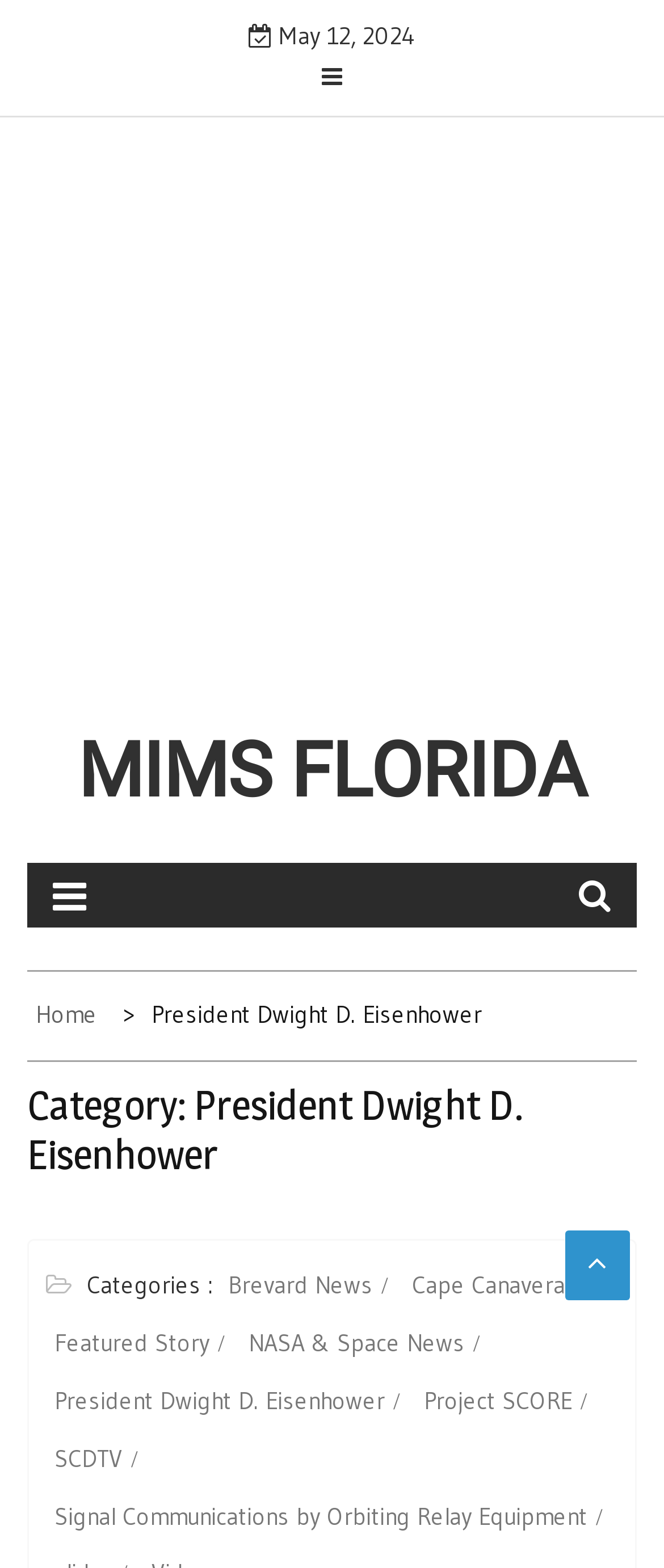What is the icon displayed next to the 'MIMS FLORIDA' link?
Provide a detailed and well-explained answer to the question.

The icon is displayed next to the 'MIMS FLORIDA' link at the top of the webpage, which is a '' icon, indicating a navigation or menu icon.